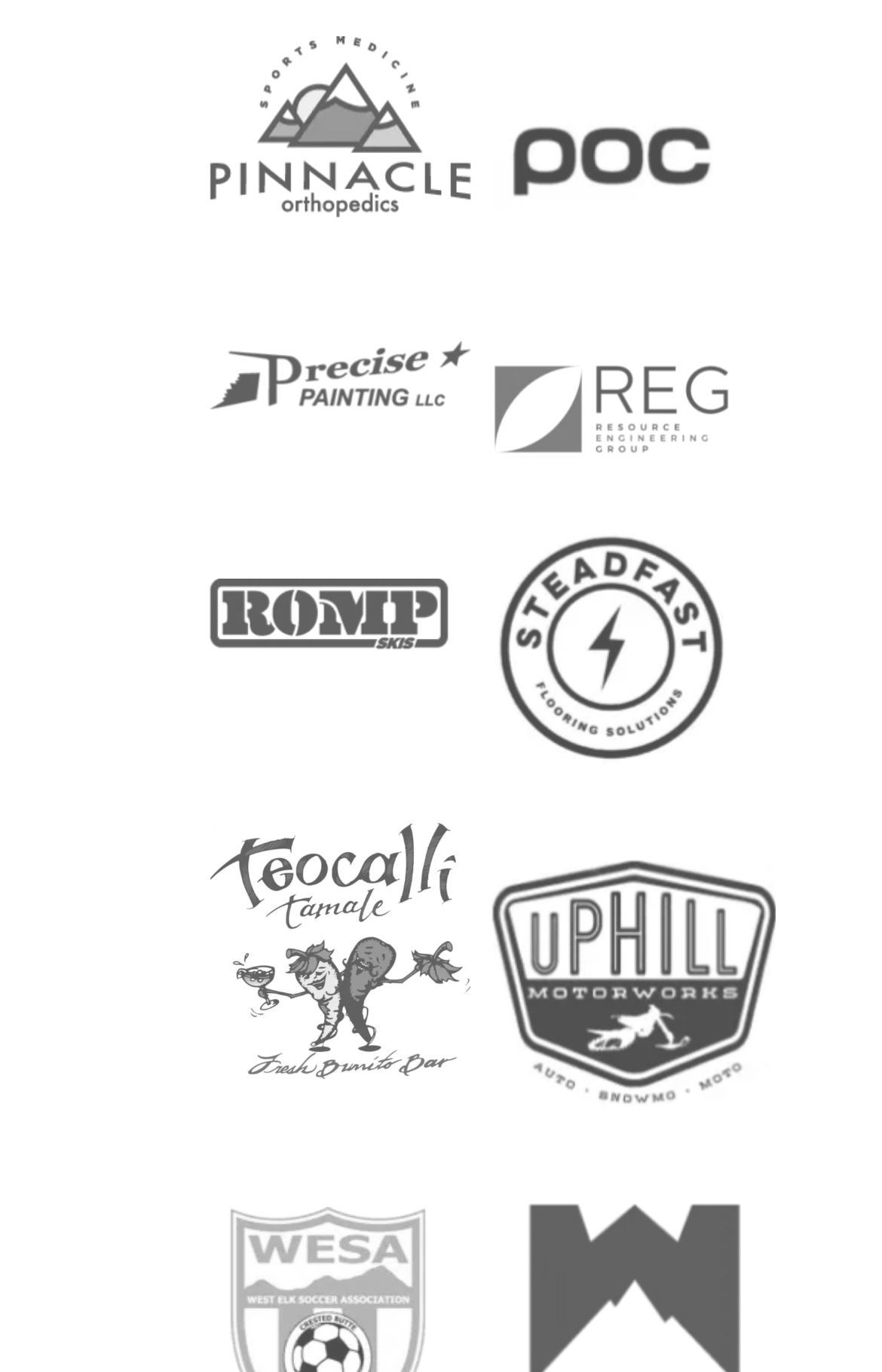Highlight the bounding box coordinates of the element that should be clicked to carry out the following instruction: "explore Weston Snowboards". The coordinates must be given as four float numbers ranging from 0 to 1, i.e., [left, top, right, bottom].

[0.532, 0.949, 0.904, 0.977]